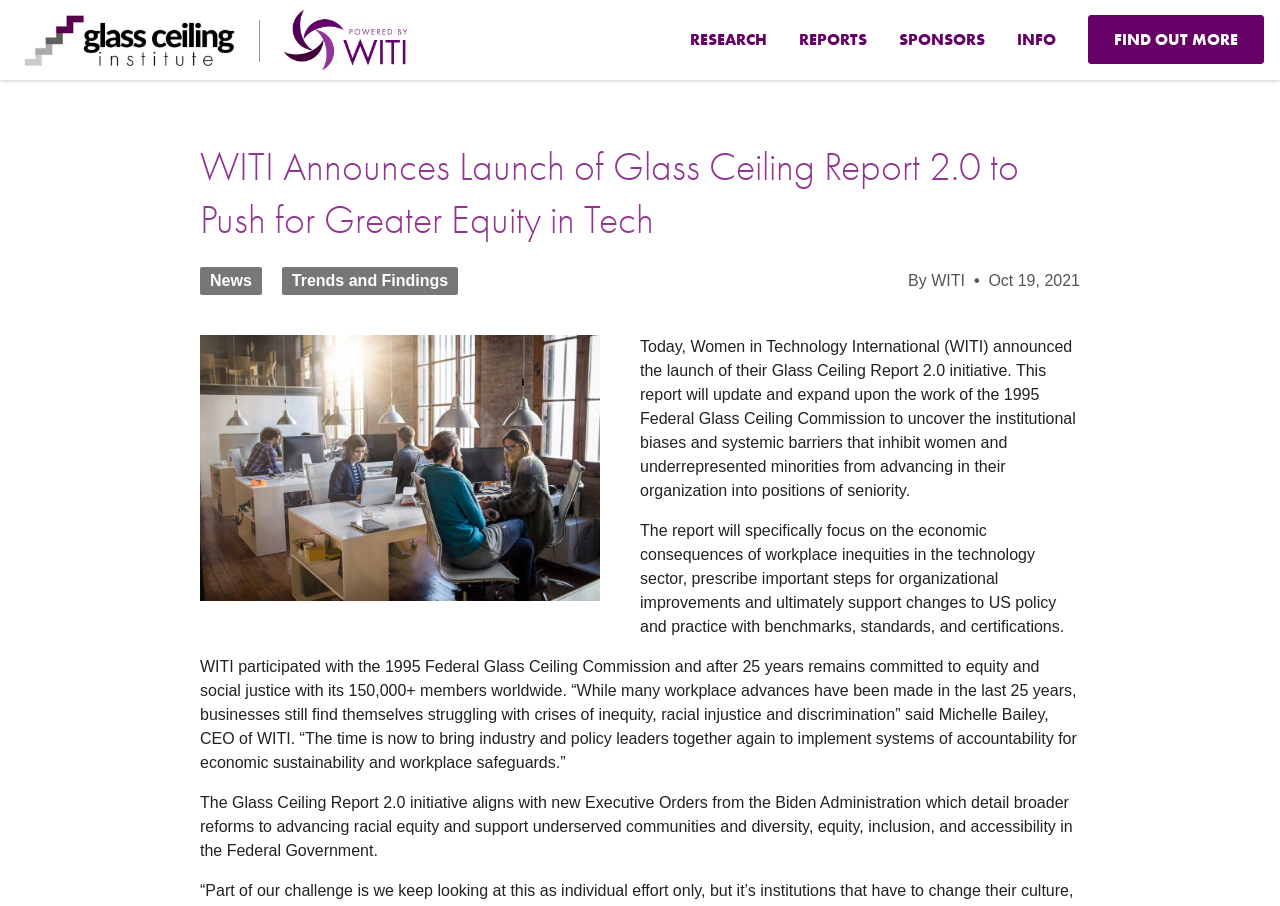What is the date of the announcement of the Glass Ceiling Report 2.0?
Provide an in-depth and detailed answer to the question.

The answer can be found in the text 'By WITI • Oct 19, 2021' which indicates that the announcement of the Glass Ceiling Report 2.0 was made on October 19, 2021.